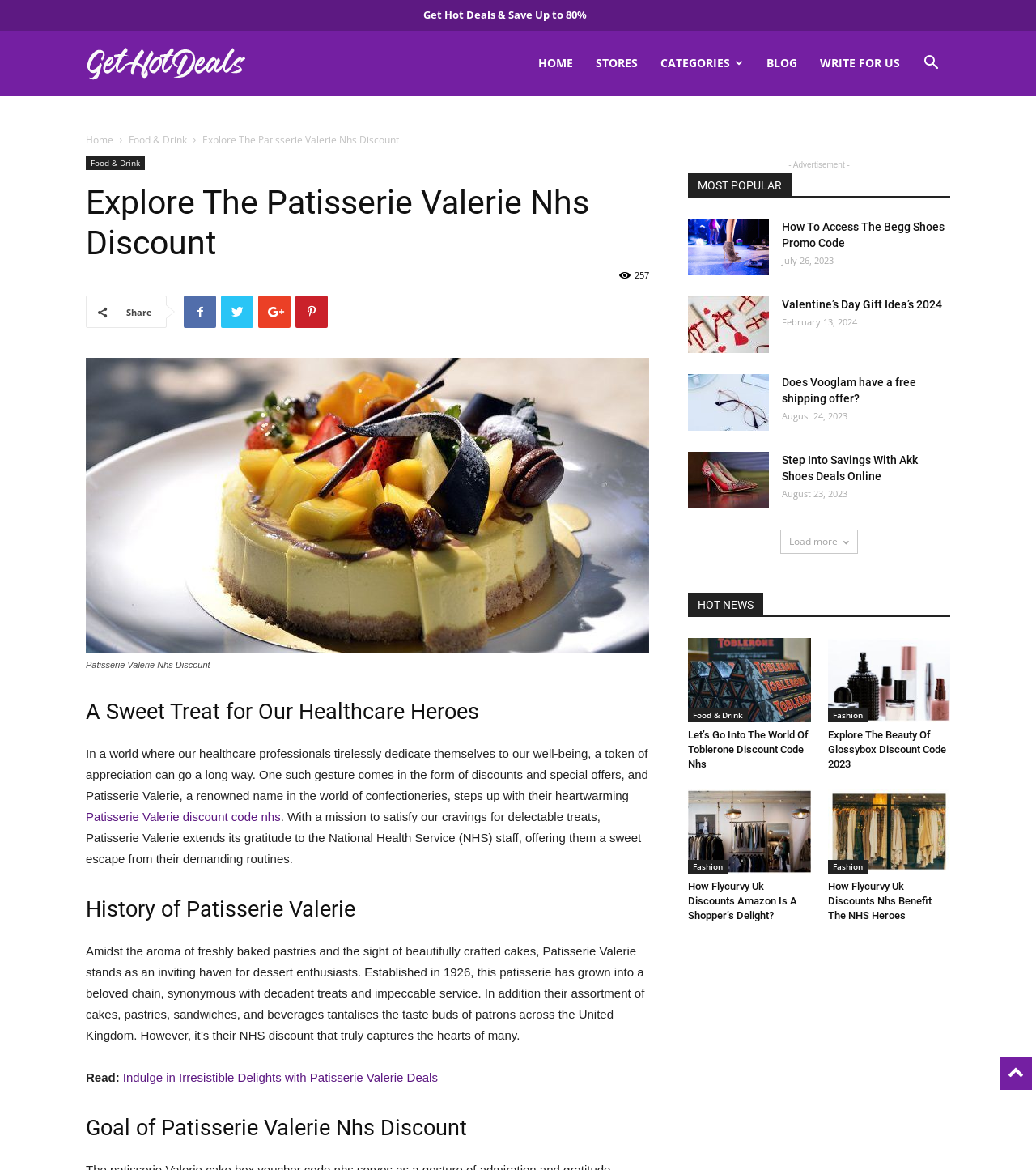Determine the bounding box coordinates (top-left x, top-left y, bottom-right x, bottom-right y) of the UI element described in the following text: Write For Us

[0.78, 0.026, 0.88, 0.082]